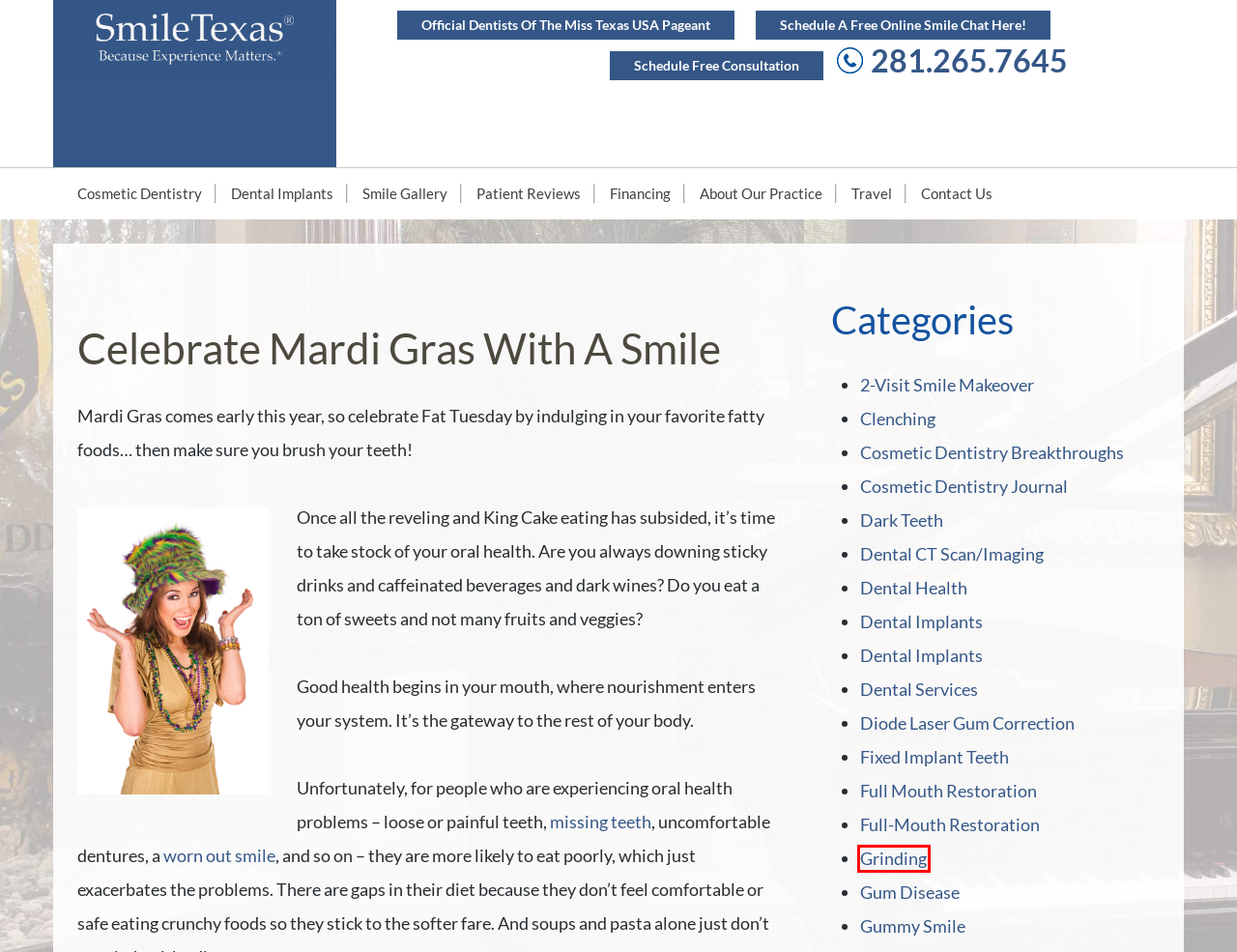You see a screenshot of a webpage with a red bounding box surrounding an element. Pick the webpage description that most accurately represents the new webpage after interacting with the element in the red bounding box. The options are:
A. Dental CT Scan/Imaging Archives - SmileTexas®
B. Diode Laser Gum Correction Blog Archives | Smile Texas
C. Fixed Implant Teeth Blog Archives | Smile Texas
D. Grinding Blog Archives | Smile Texas
E. News Blog Archives | Smile Texas
F. Cosmetic Dentist in Sugar Land, TX | Porcelain Crowns in Sugar Land
G. Cosmetic Dentistry Breakthroughs Blog Archives | Smile Texas
H. Clenching Archives - SmileTexas®

D